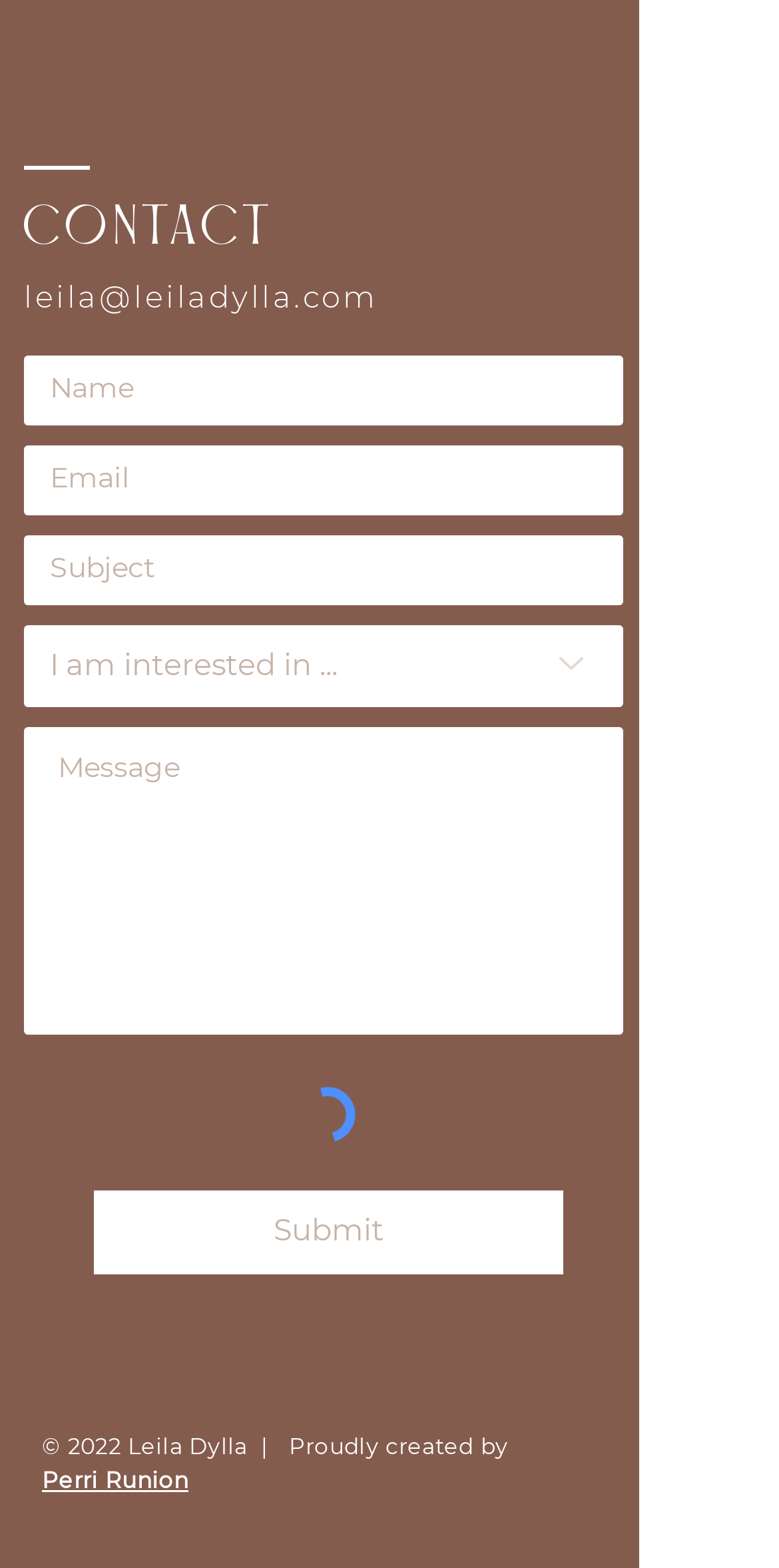Please specify the bounding box coordinates for the clickable region that will help you carry out the instruction: "Send an email to leila@leiladylla.com".

[0.031, 0.176, 0.485, 0.201]